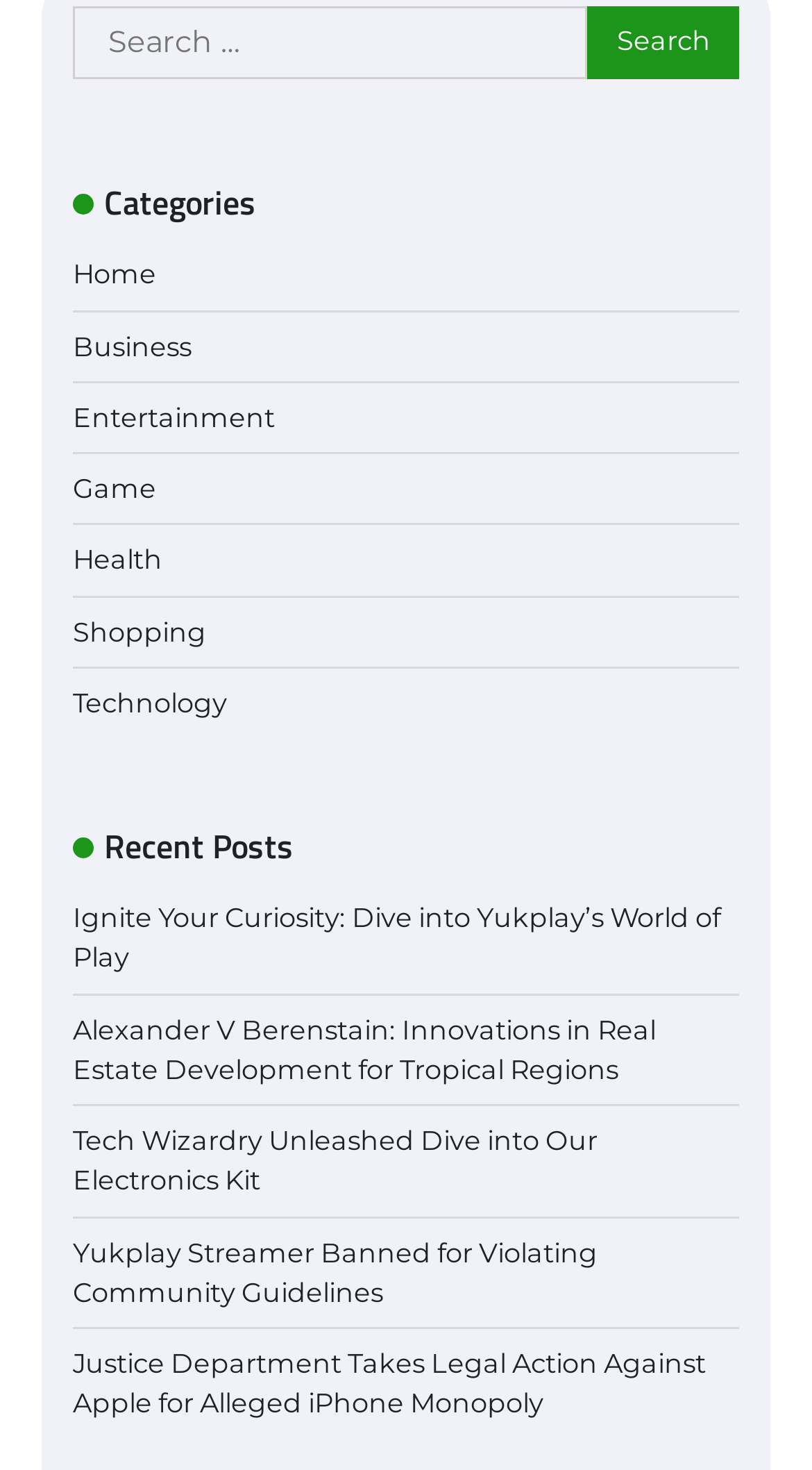Please identify the bounding box coordinates of the element that needs to be clicked to perform the following instruction: "Search using the searchbox".

[0.09, 0.004, 0.724, 0.054]